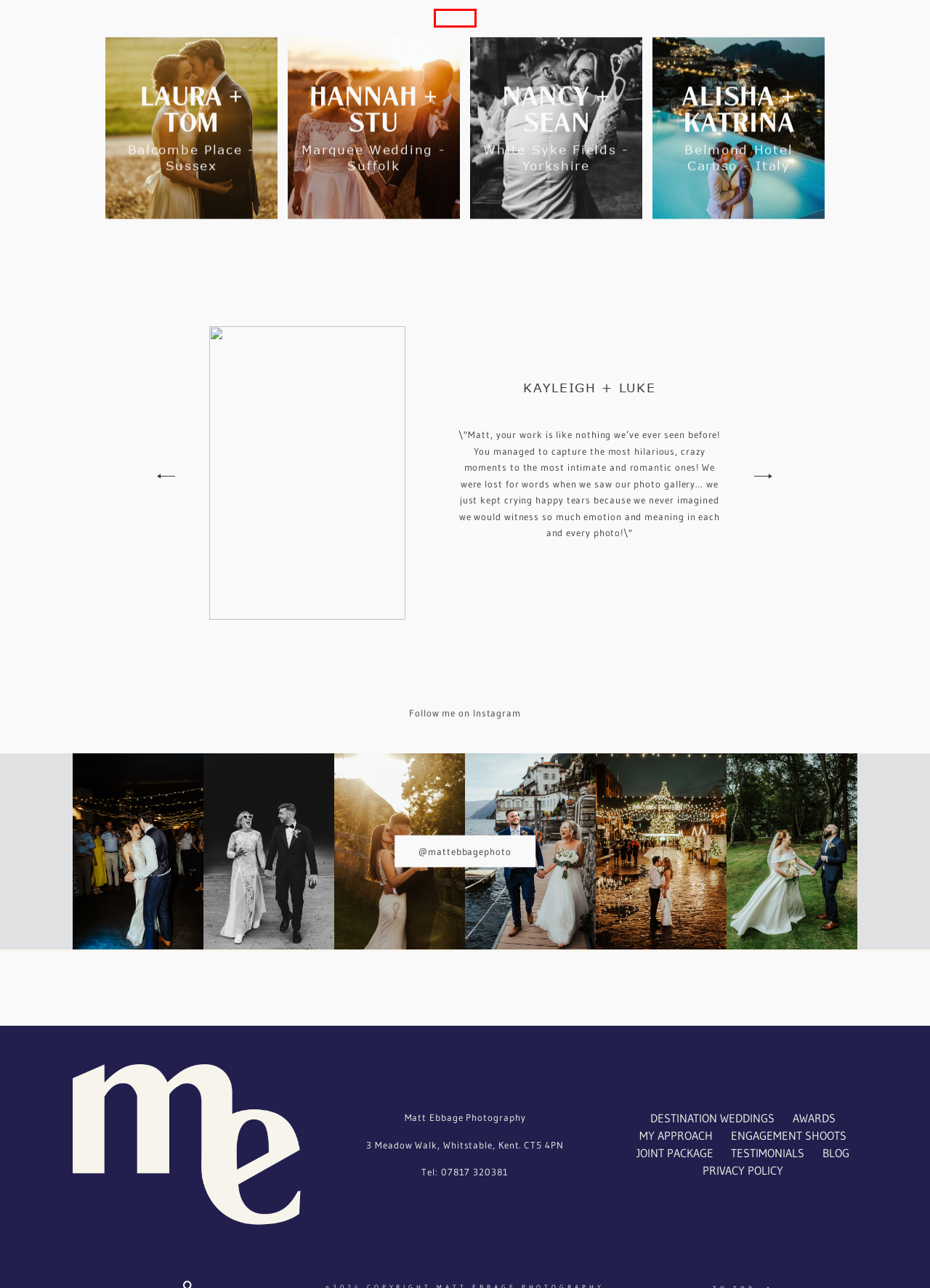Review the webpage screenshot provided, noting the red bounding box around a UI element. Choose the description that best matches the new webpage after clicking the element within the bounding box. The following are the options:
A. Suffolk Marquee Wedding - Hannah & Stu - Matt Ebbage Photography
B. Elegant Lake Como Destination Wedding - Amy & Lewis - Matt Ebbage Photography
C. White Syke Fields Wedding - Nancy & Sean - Matt Ebbage Photography
D. Balcombe Place Wedding - Laura & Tom - Matt Ebbage Photography
E. Belmond Caruso Wedding - Matt Ebbage Photography
F. Jessica Hawkins Hair & Makeup Artist, Whitstable, Kent & London
G. Natural Wedding Photographer - Matt Ebbage Photography
H. Creative Wedding Photographer - Blog - Matt Ebbage Photography

B